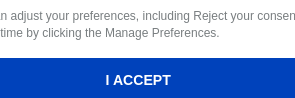What happens when the 'I ACCEPT' button is clicked?
Can you give a detailed and elaborate answer to the question?

According to the caption, by clicking the 'I ACCEPT' button, users agree to the site's Privacy Policy and Cookie Policy, indicating their consent to the terms and conditions.